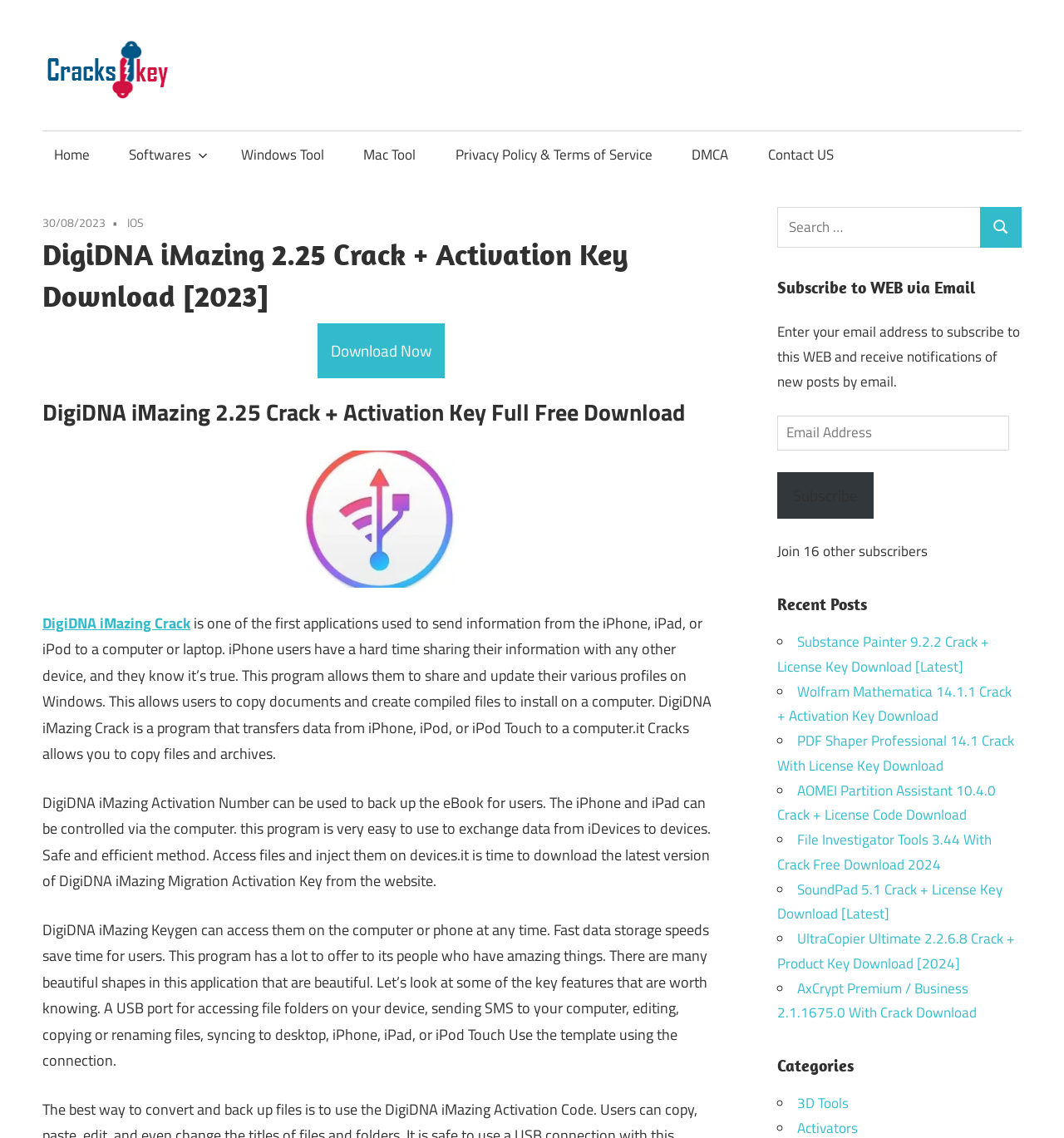Identify the bounding box coordinates of the clickable region required to complete the instruction: "Click the 'Download Now' button". The coordinates should be given as four float numbers within the range of 0 and 1, i.e., [left, top, right, bottom].

[0.299, 0.284, 0.418, 0.332]